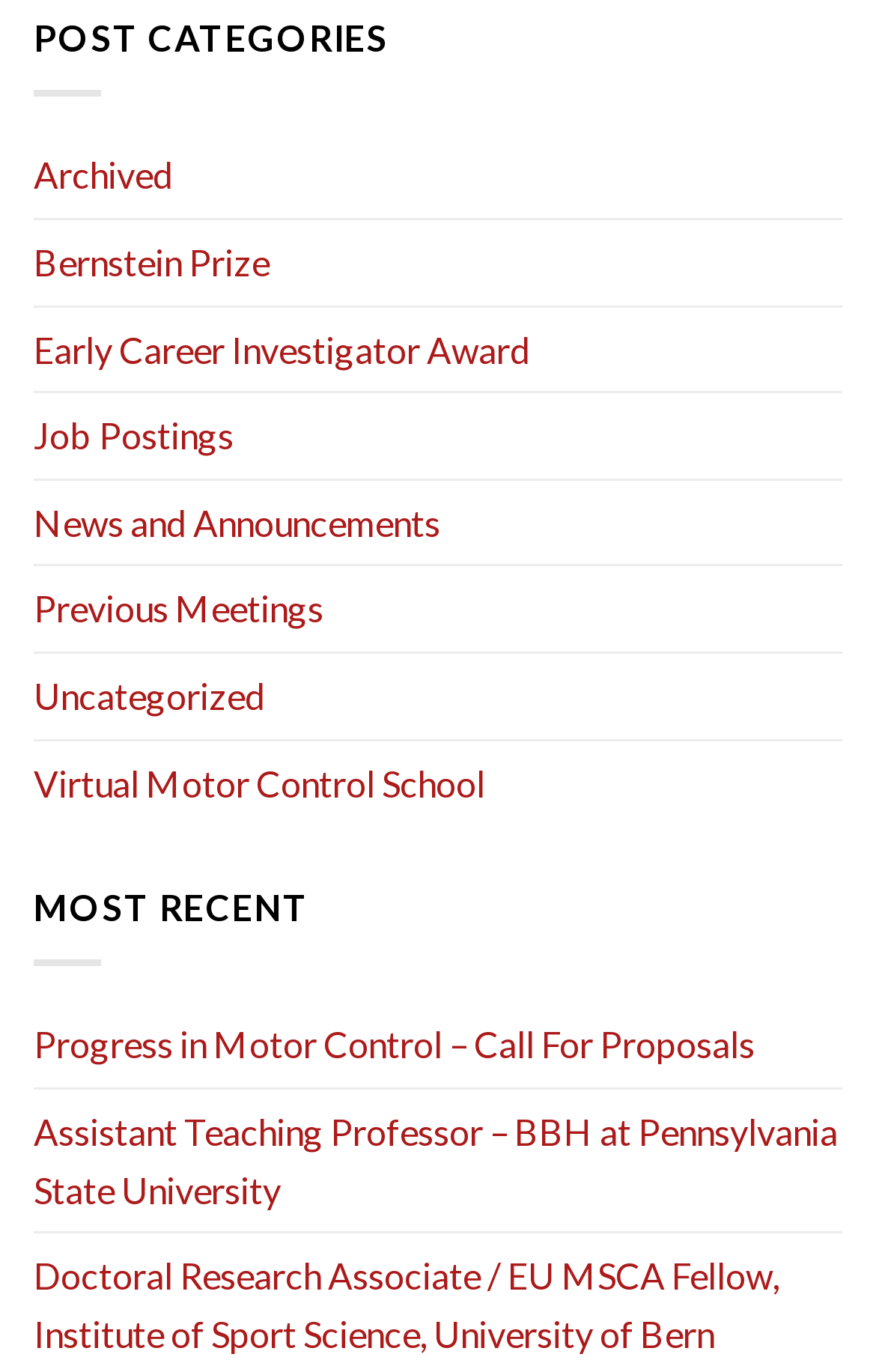Using the details in the image, give a detailed response to the question below:
What is the vertical position of the 'News and Announcements' link?

I compared the y1 and y2 coordinates of the 'News and Announcements' link and the 'Previous Meetings' link, and found that the y1 and y2 values of the 'News and Announcements' link are smaller, indicating it is located above the 'Previous Meetings' link.